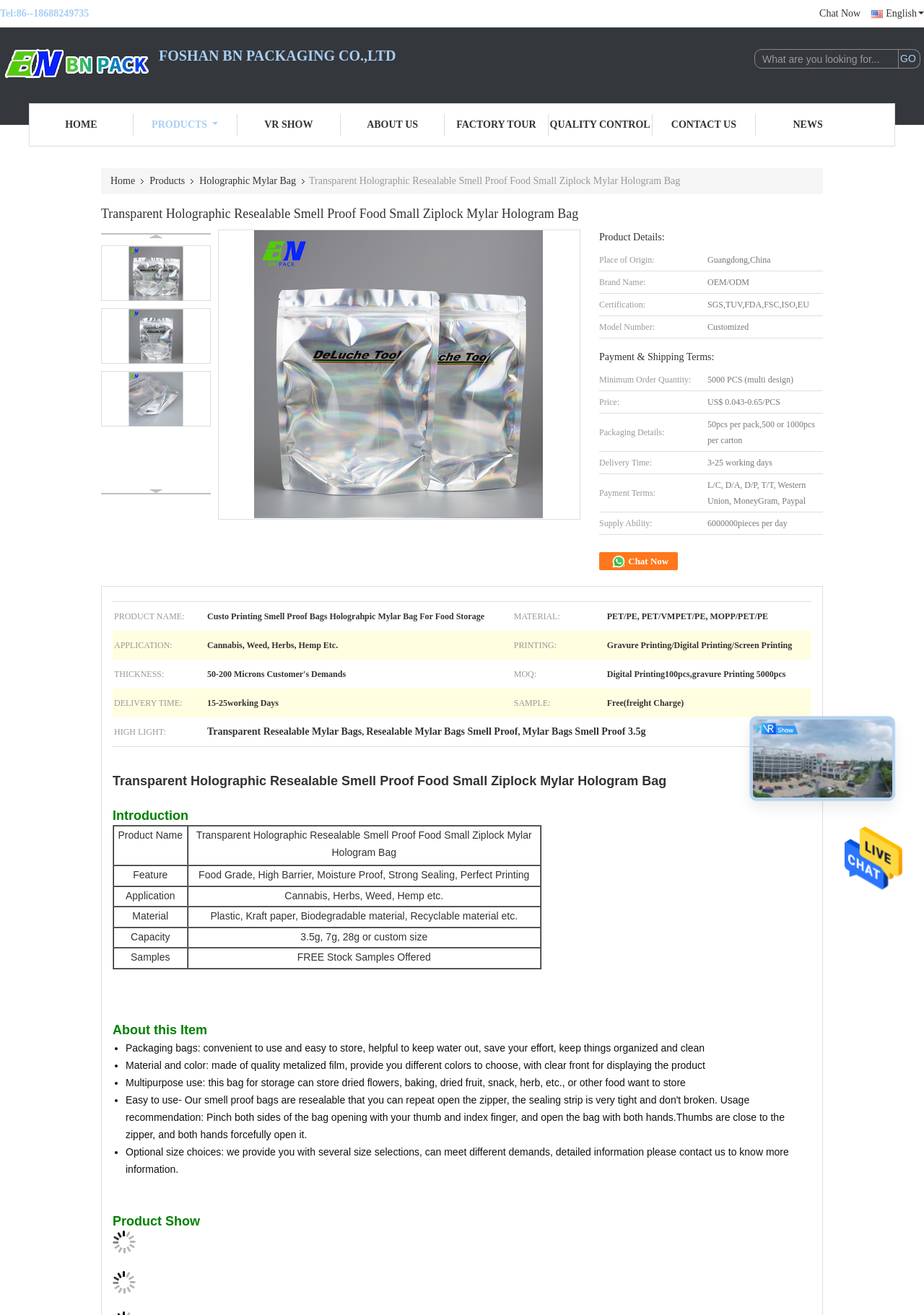What is the delivery time?
Please look at the screenshot and answer in one word or a short phrase.

3-25 working days